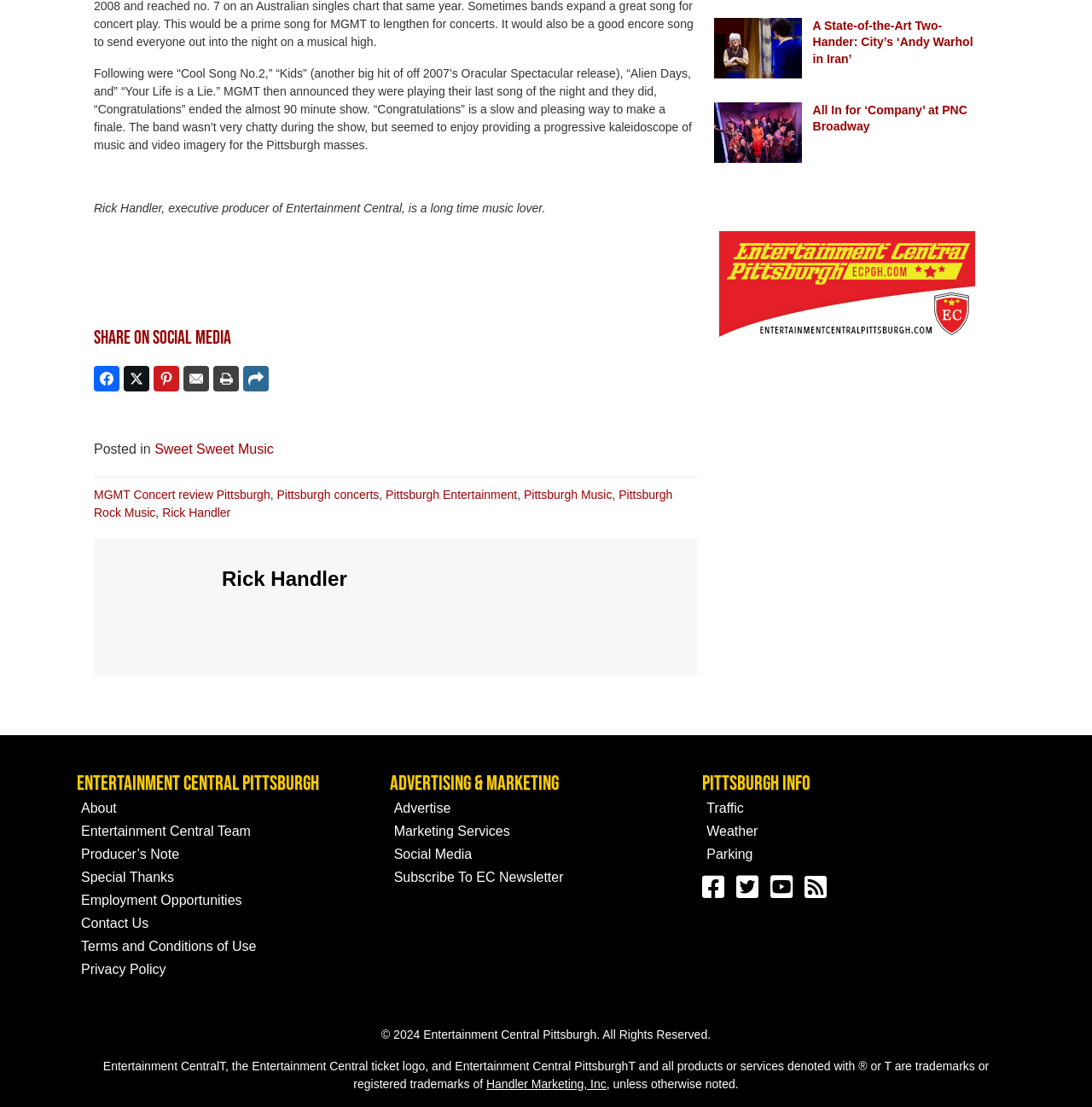How many social media platforms can you share on?
Deliver a detailed and extensive answer to the question.

The answer can be found by counting the number of links under the 'SHARE ON SOCIAL MEDIA' heading, which are 'Share on Facebook', 'Share on Twitter', 'Share on Pinterest', 'Share on Email', 'Share on Print', and 'Share on Share', totaling 6 social media platforms.